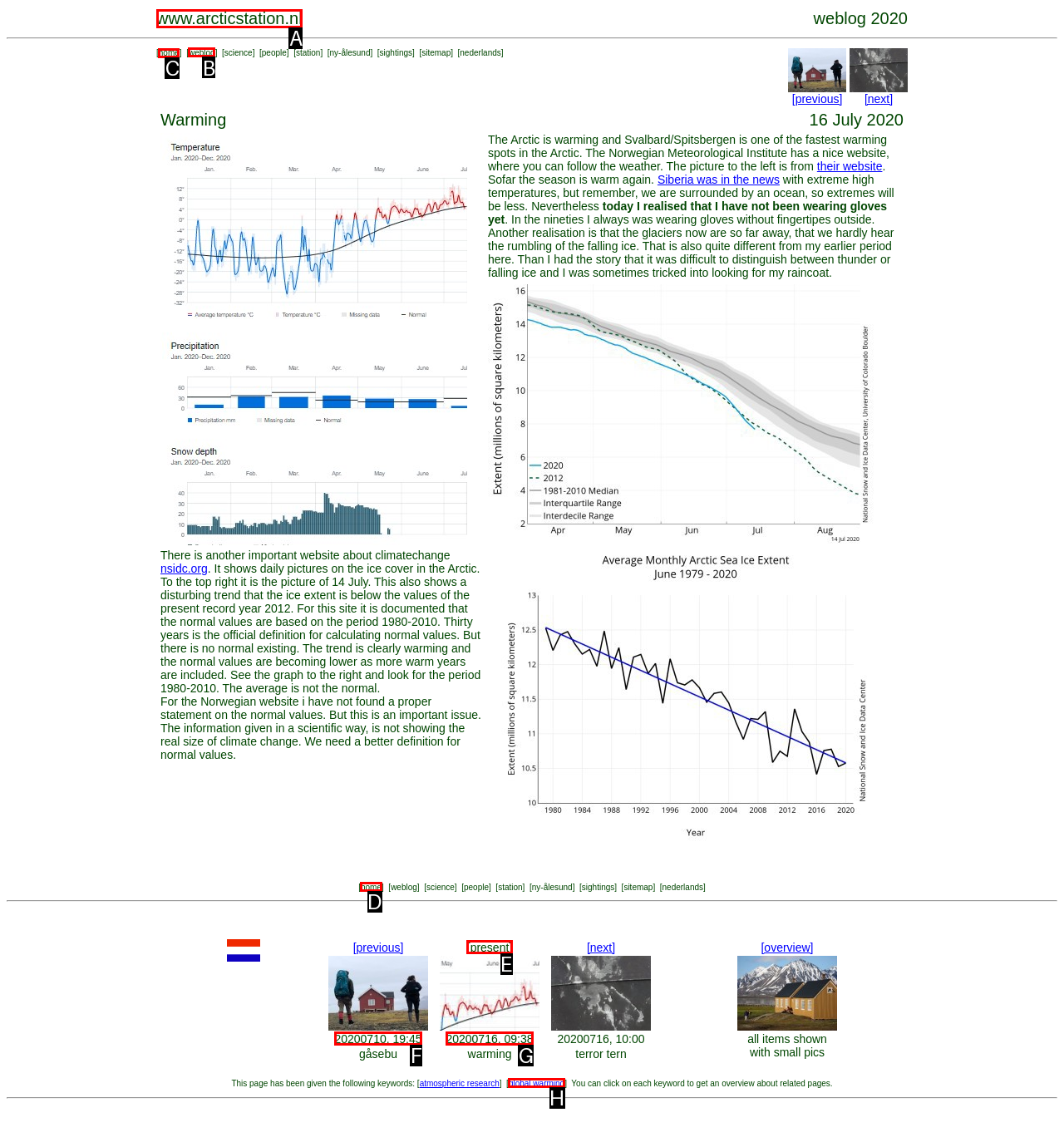Choose the HTML element that should be clicked to achieve this task: Search for something
Respond with the letter of the correct choice.

None